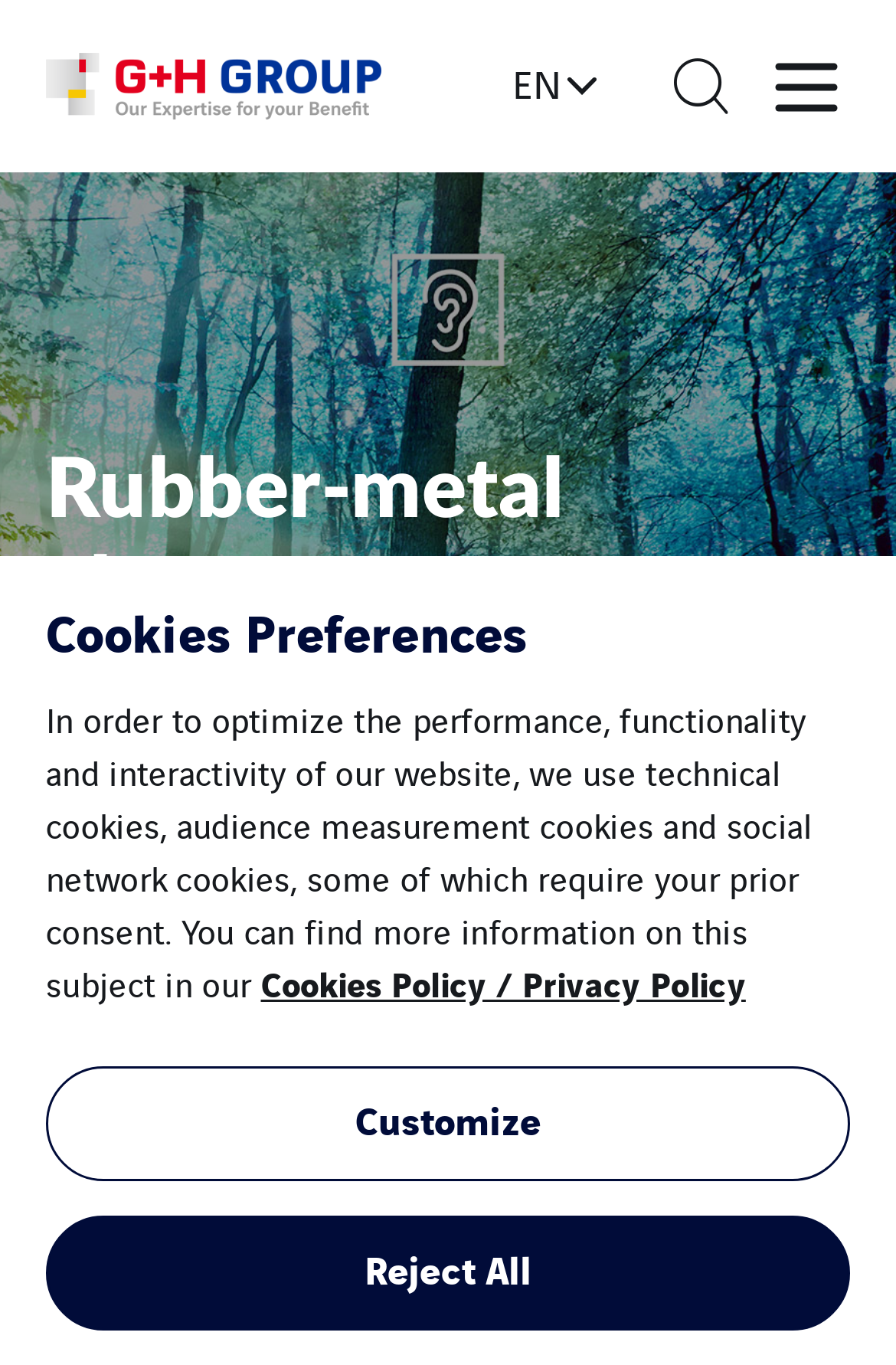Pinpoint the bounding box coordinates of the area that must be clicked to complete this instruction: "Go to Accueil".

[0.051, 0.699, 0.153, 0.731]